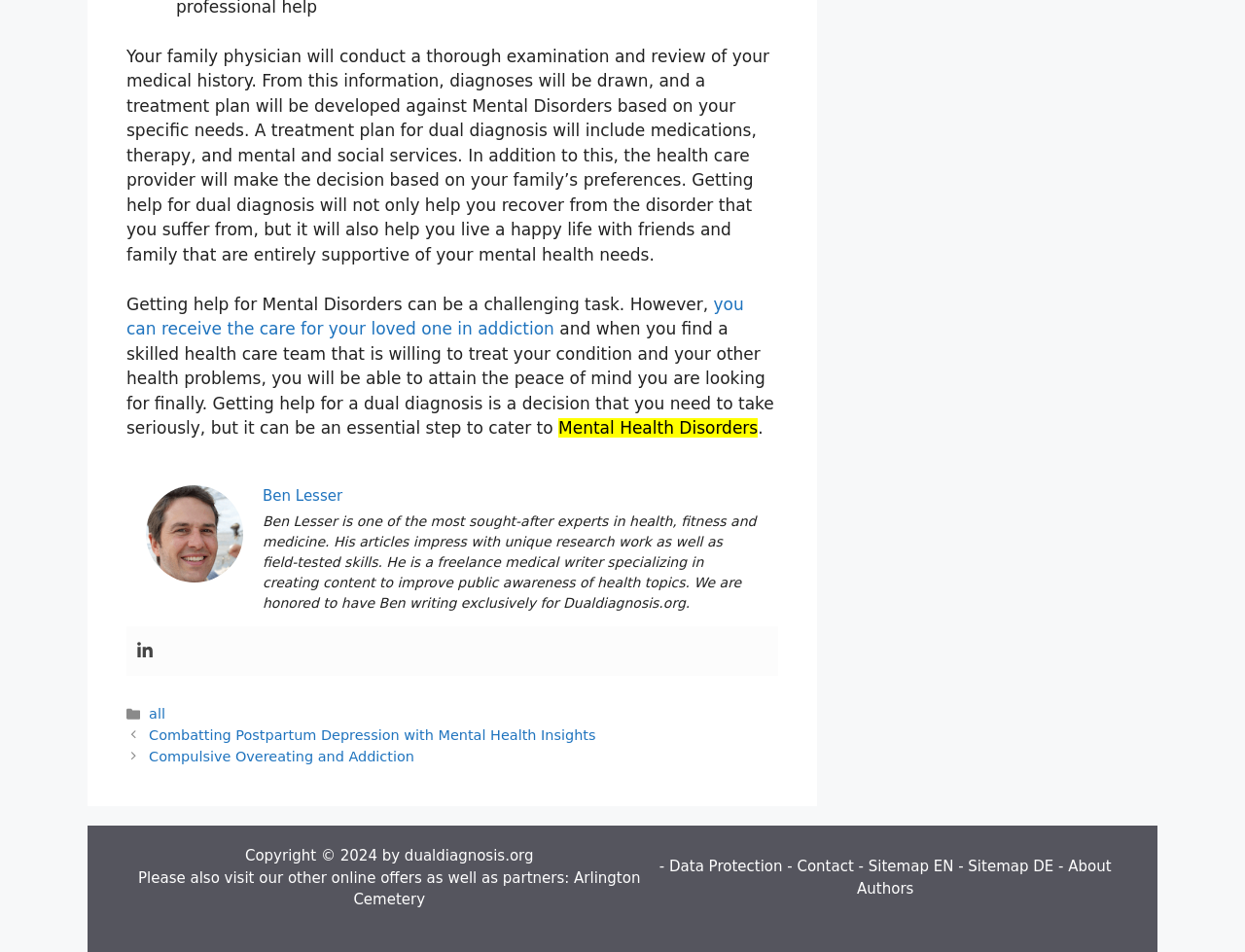Can you find the bounding box coordinates for the element that needs to be clicked to execute this instruction: "check the contact page"? The coordinates should be given as four float numbers between 0 and 1, i.e., [left, top, right, bottom].

[0.632, 0.901, 0.686, 0.92]